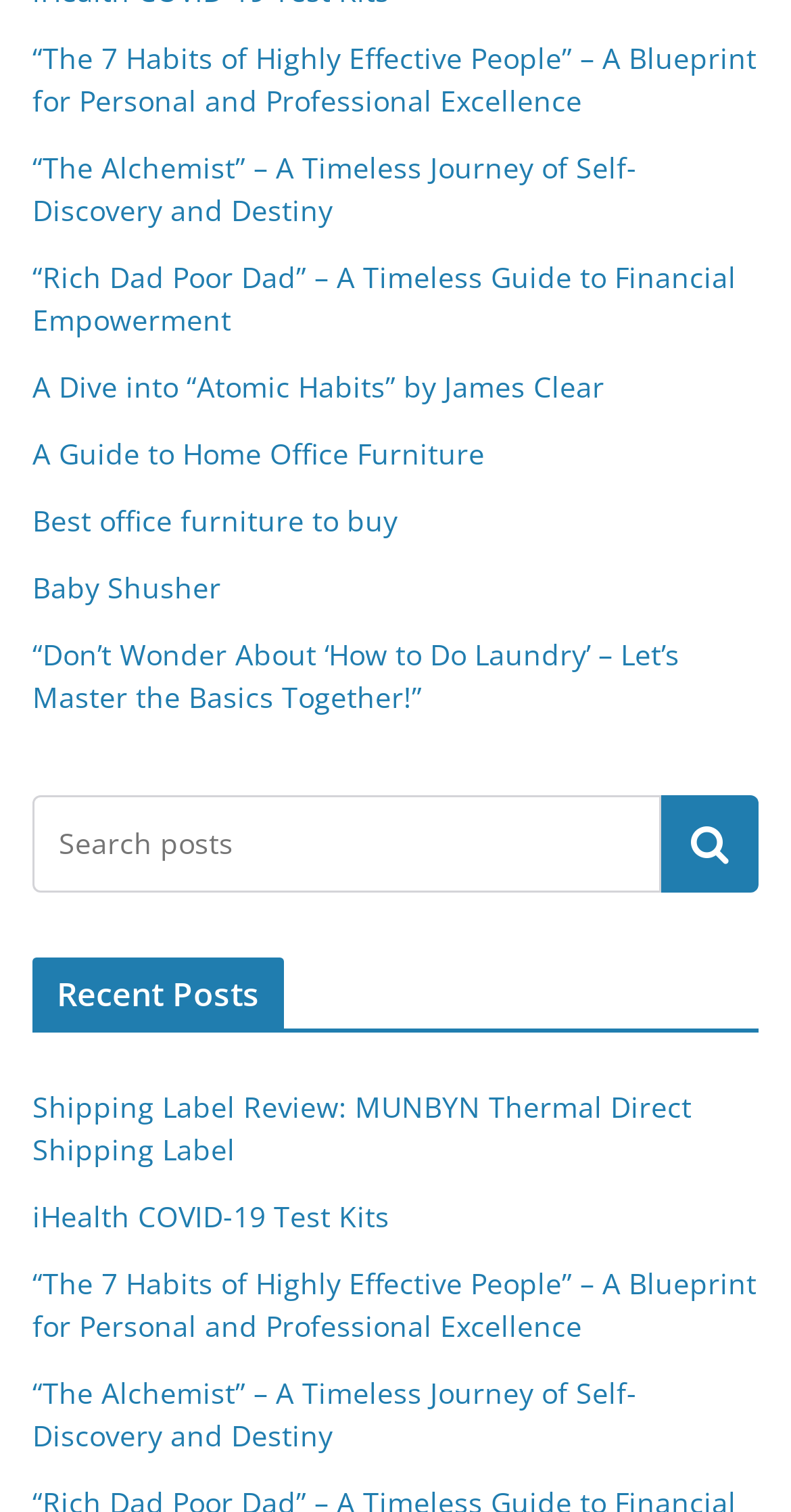What is the last book title mentioned on the webpage? Analyze the screenshot and reply with just one word or a short phrase.

The Alchemist